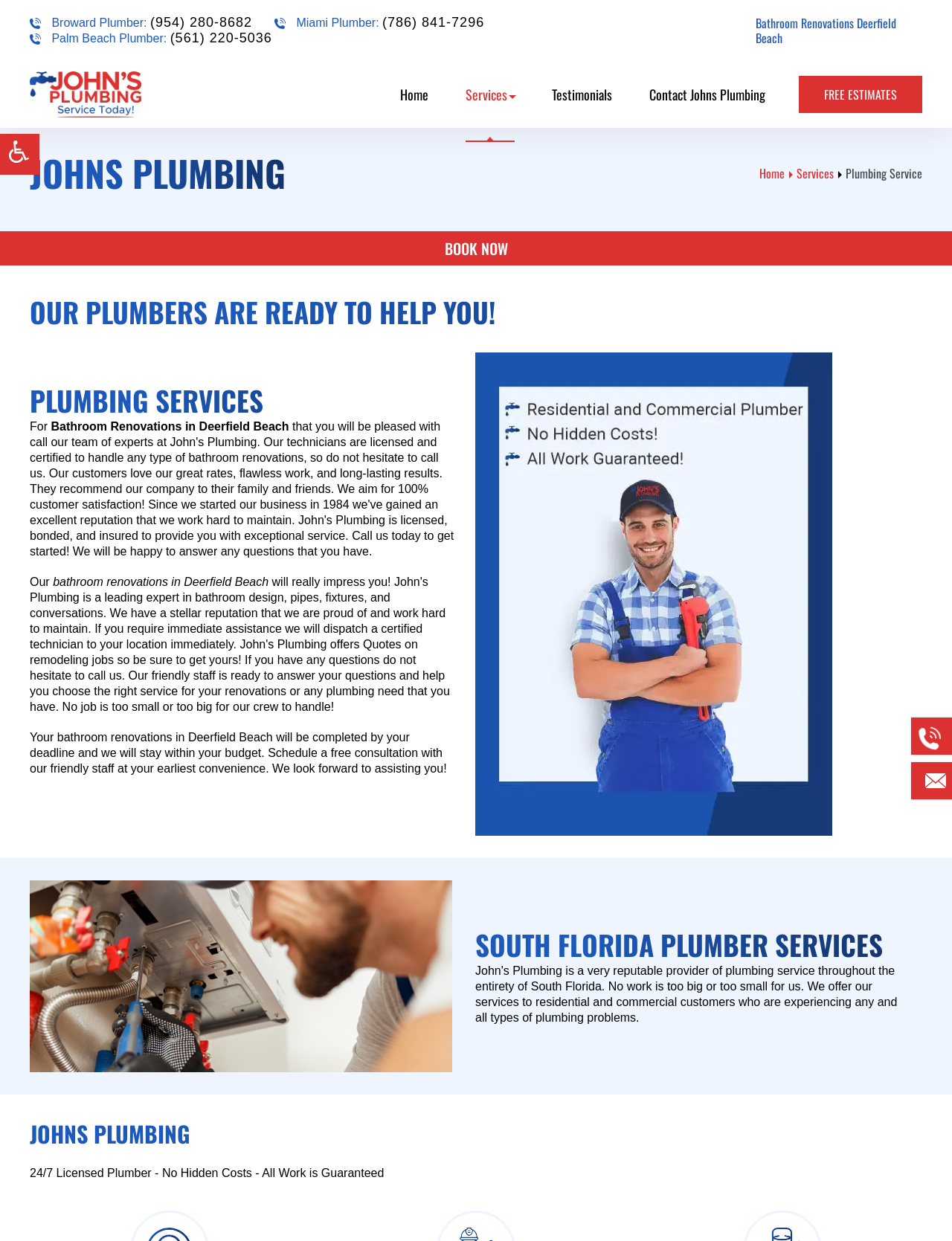Ascertain the bounding box coordinates for the UI element detailed here: "Contact Johns Plumbing". The coordinates should be provided as [left, top, right, bottom] with each value being a float between 0 and 1.

[0.682, 0.039, 0.804, 0.113]